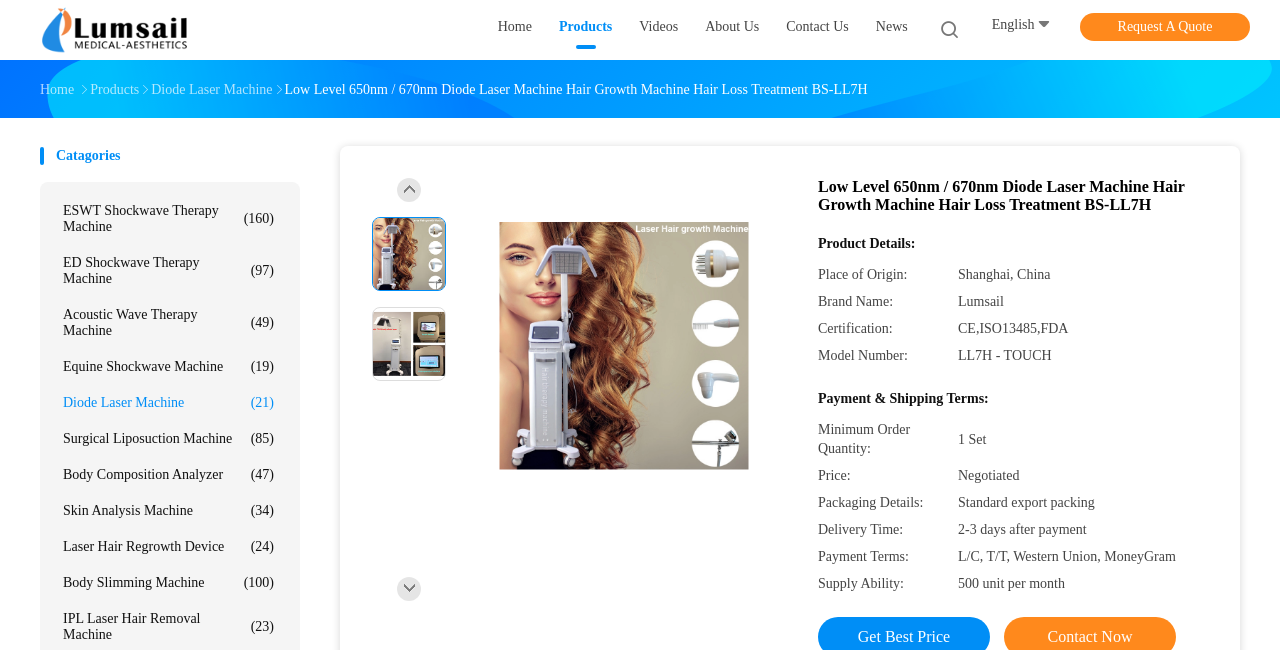Point out the bounding box coordinates of the section to click in order to follow this instruction: "Click on the 'EBOOK SERVICES' link".

None